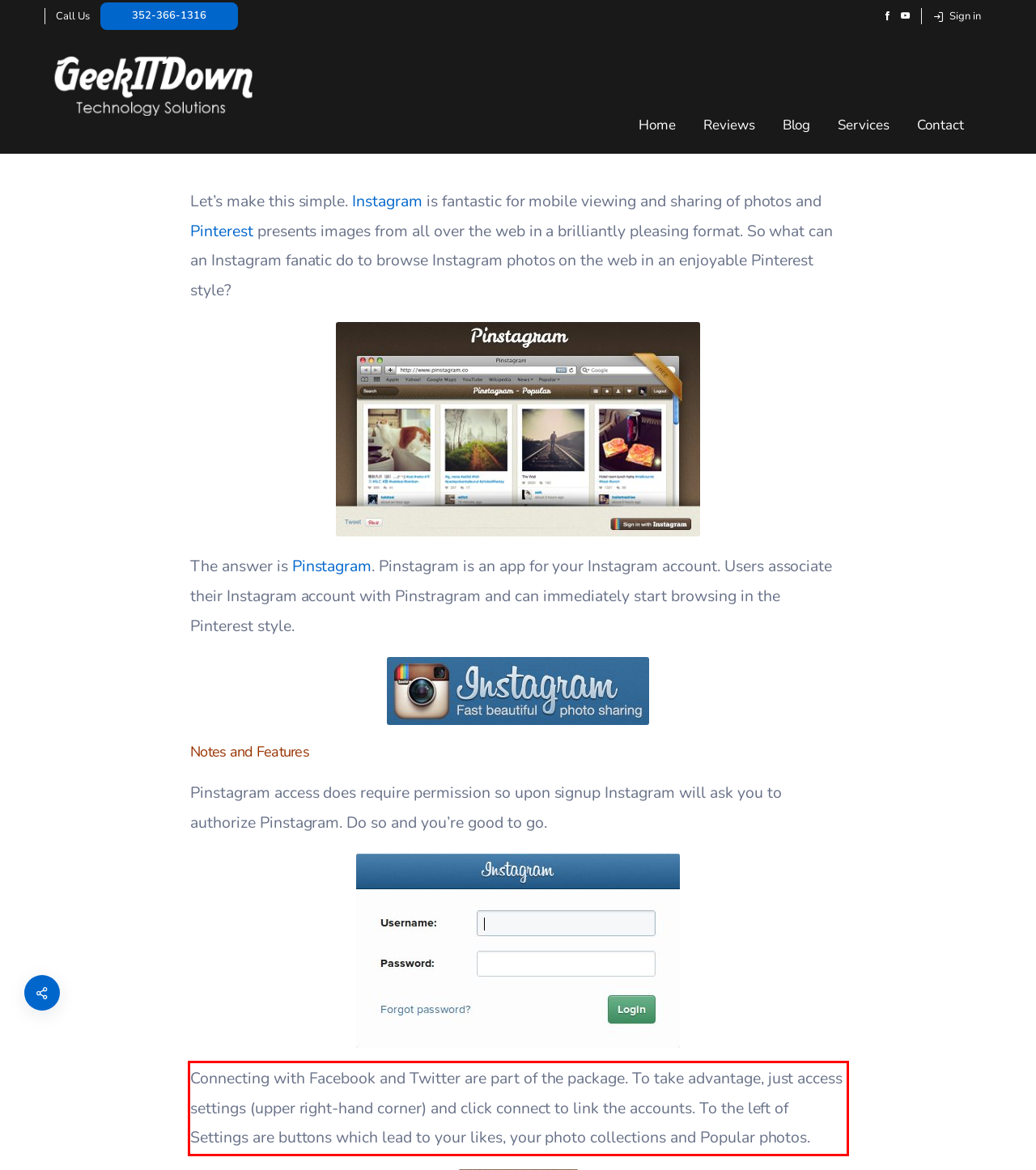View the screenshot of the webpage and identify the UI element surrounded by a red bounding box. Extract the text contained within this red bounding box.

Connecting with Facebook and Twitter are part of the package. To take advantage, just access settings (upper right-hand corner) and click connect to link the accounts. To the left of Settings are buttons which lead to your likes, your photo collections and Popular photos.